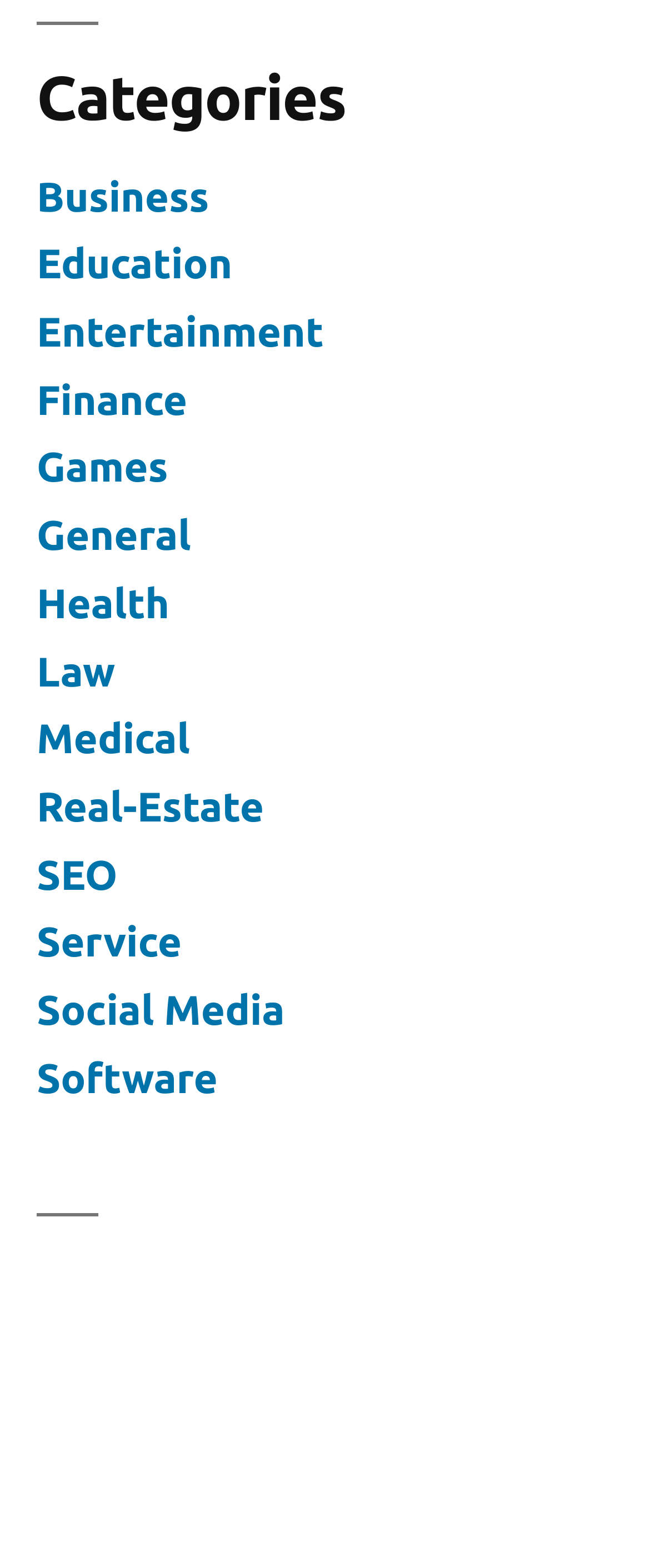How many categories are available?
Give a detailed response to the question by analyzing the screenshot.

I counted the number of links under the 'Categories' navigation menu, which are 'Business', 'Education', 'Entertainment', 'Finance', 'Games', 'General', 'Health', 'Law', 'Medical', 'Real-Estate', 'SEO', 'Service', 'Social Media', 'Software'. There are 16 links in total.